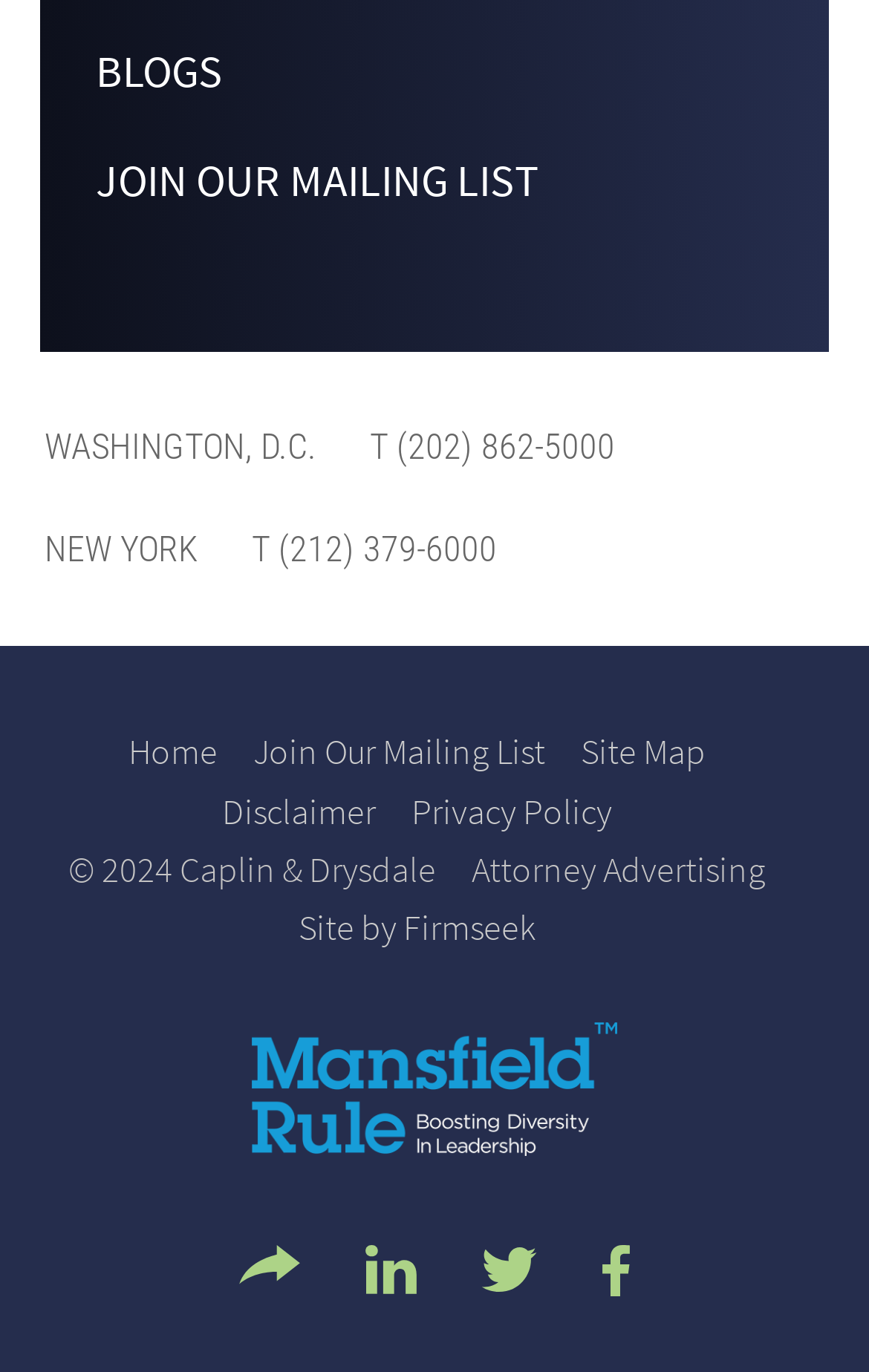What is the name of the company that designed the website?
Give a one-word or short-phrase answer derived from the screenshot.

Firmseek